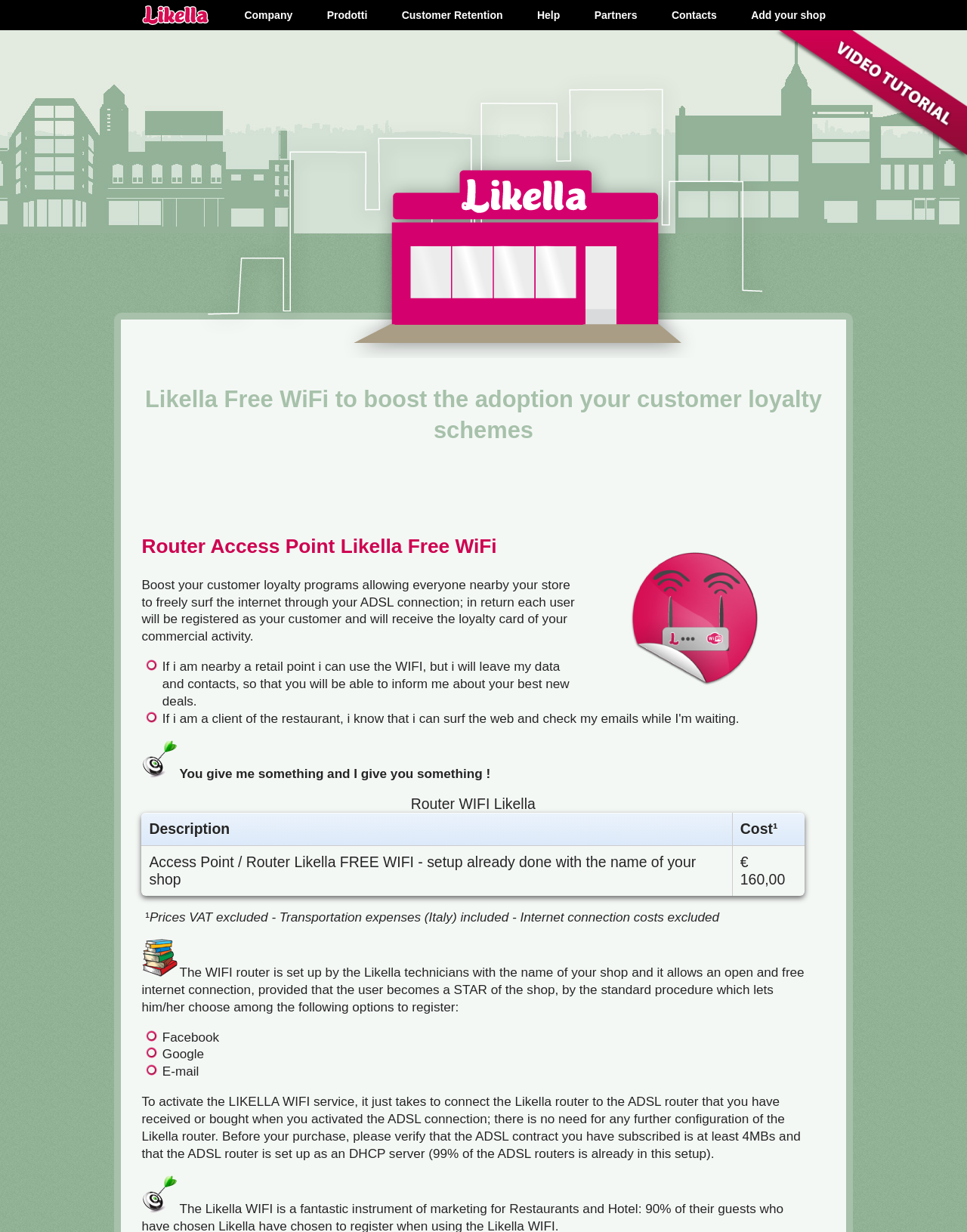Determine the bounding box coordinates for the region that must be clicked to execute the following instruction: "Click on the 'Add your shop' link".

[0.777, 0.0, 0.854, 0.025]